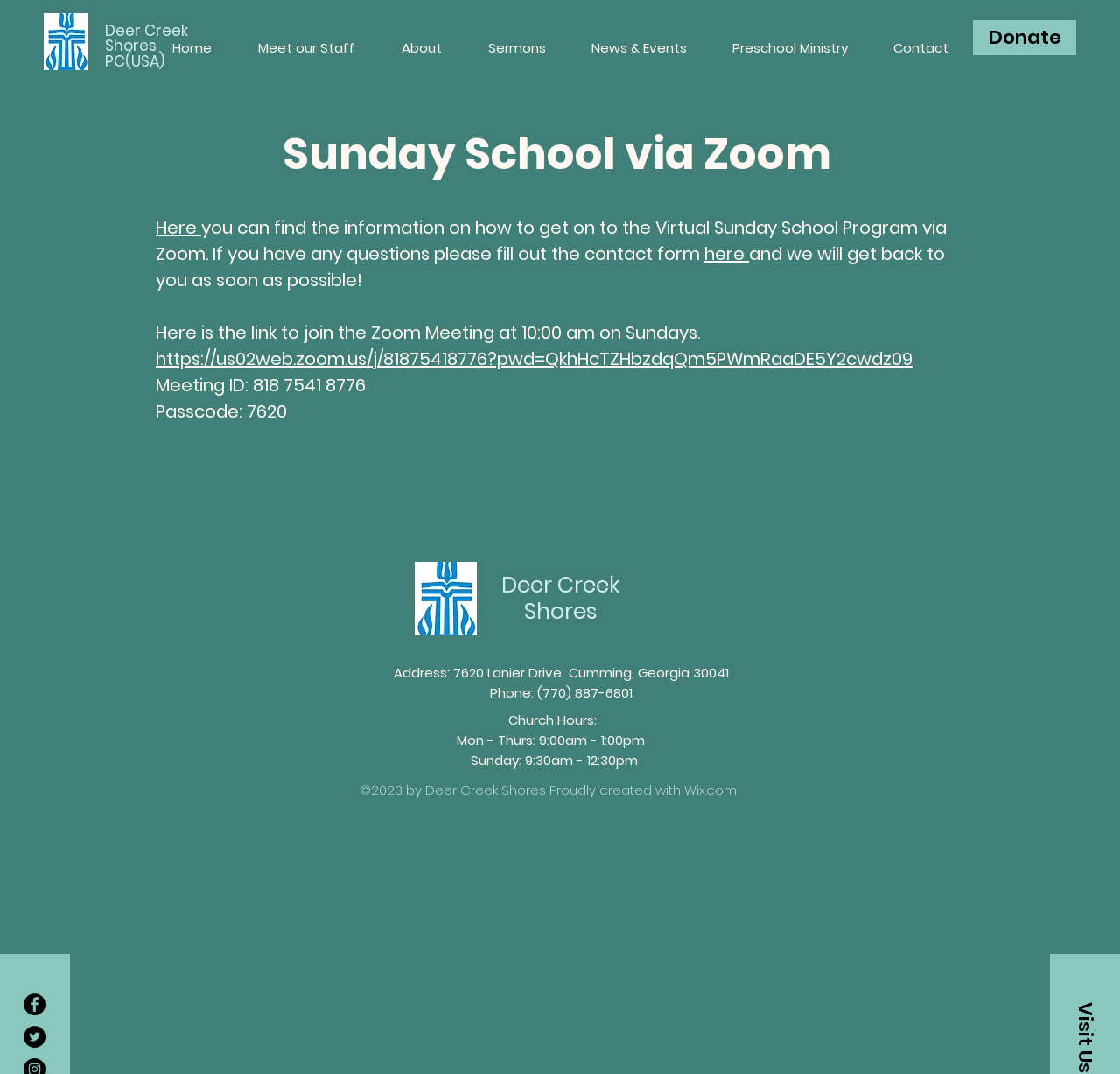Please determine the bounding box coordinates of the element's region to click for the following instruction: "Click the 'Home' link".

[0.133, 0.016, 0.209, 0.073]